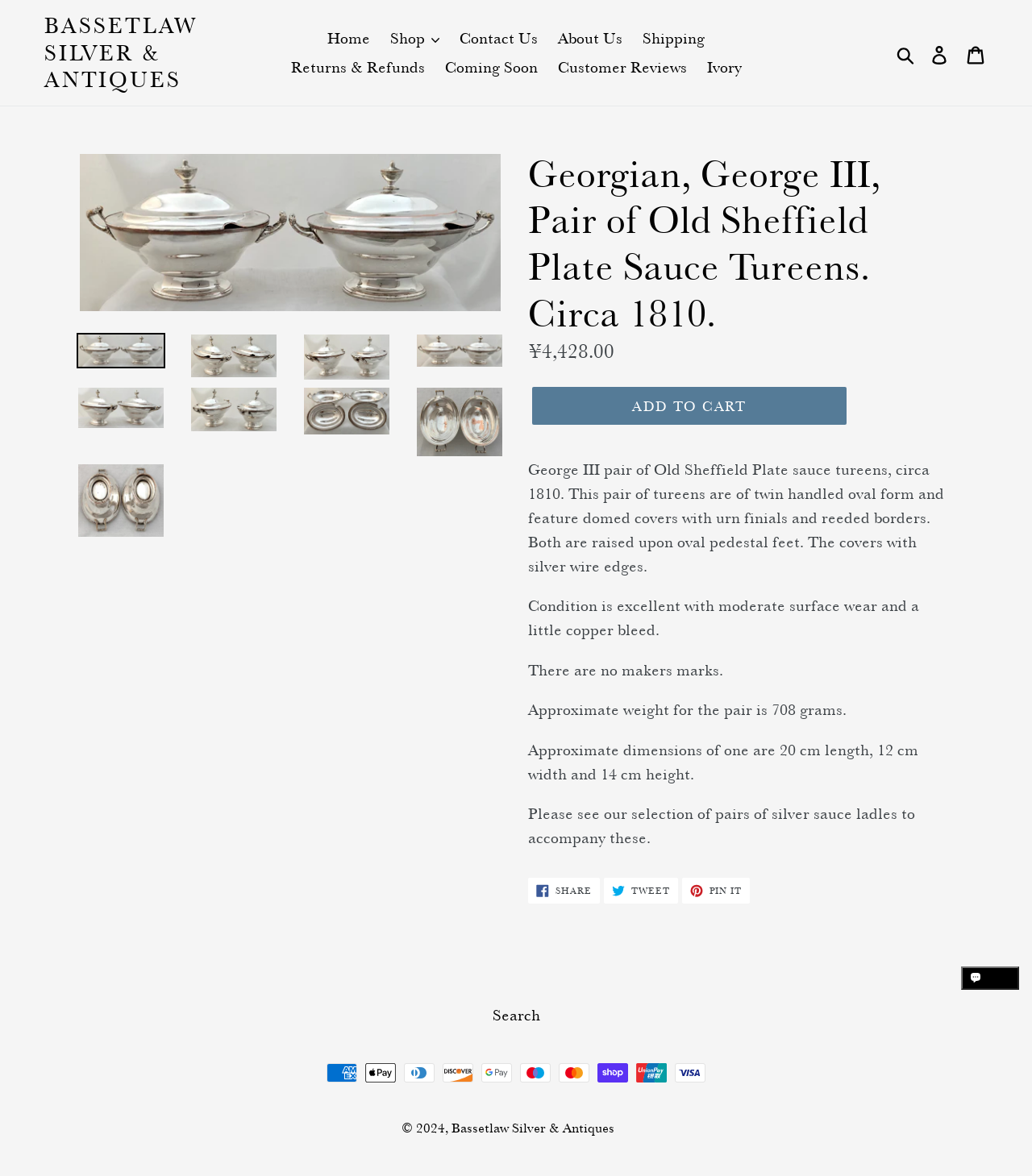Calculate the bounding box coordinates for the UI element based on the following description: "Pin it Pin on Pinterest". Ensure the coordinates are four float numbers between 0 and 1, i.e., [left, top, right, bottom].

[0.661, 0.746, 0.727, 0.768]